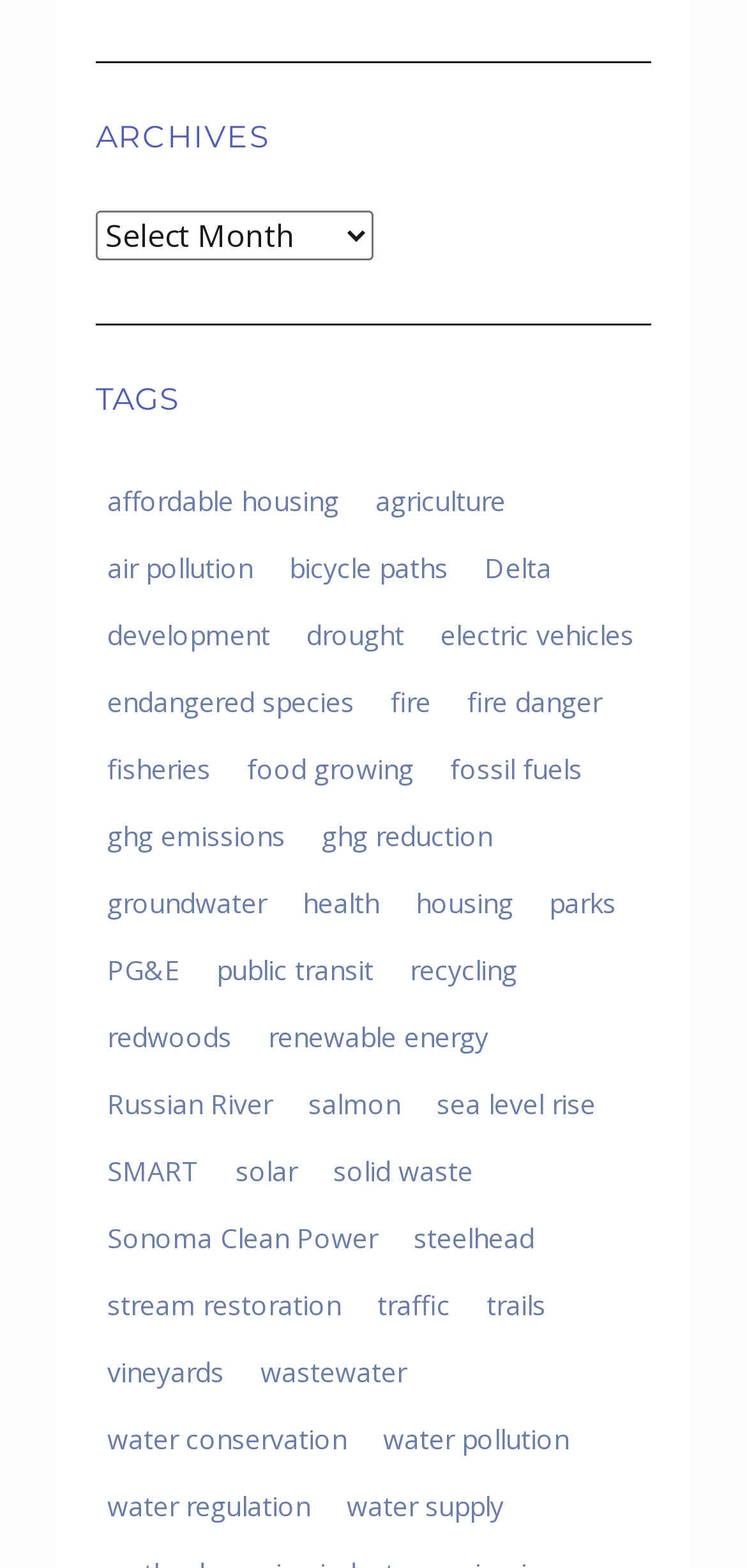Is the webpage related to a specific geographic location?
Please use the image to provide an in-depth answer to the question.

The webpage appears to be related to a specific geographic location, likely Sonoma County, California, because it contains links to topics such as 'Delta', 'Russian River', and 'Sonoma Clean Power', which are all specific to that region.